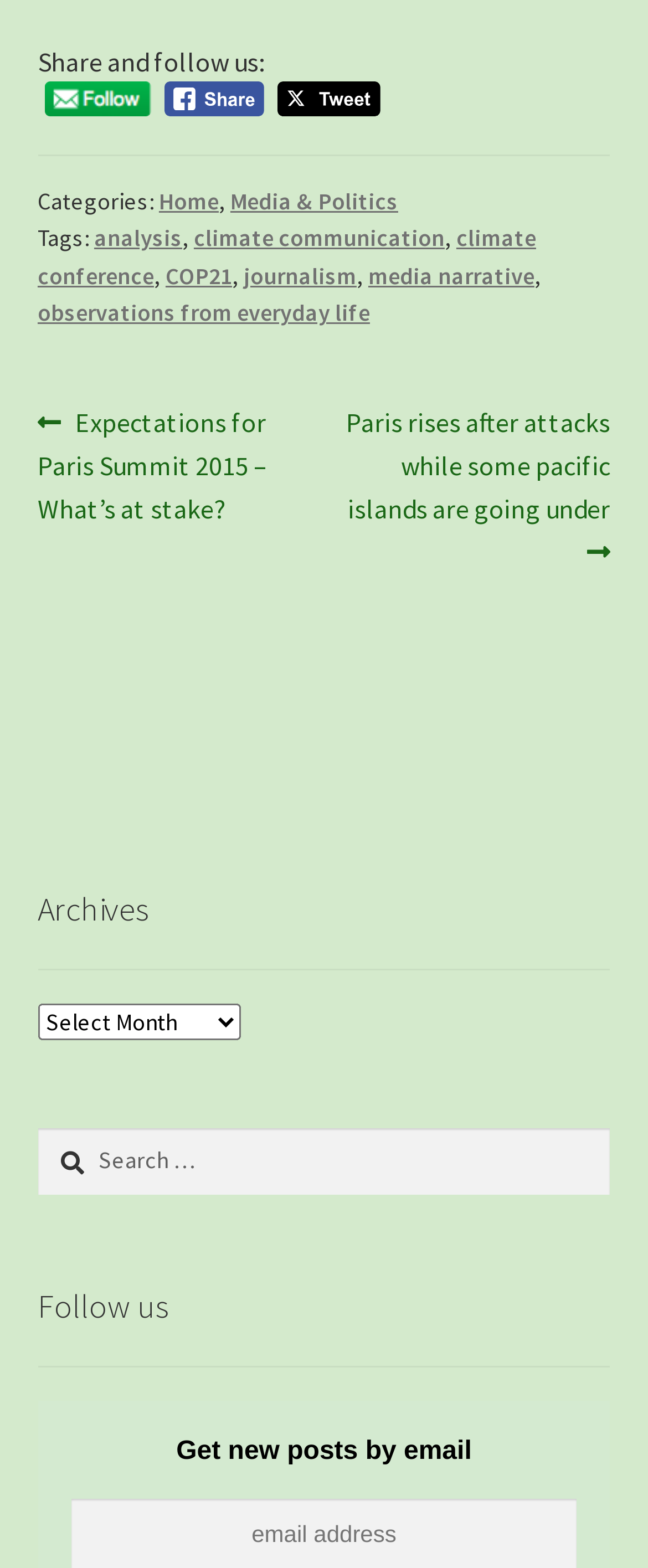How many tags are available in the current post?
Provide an in-depth and detailed answer to the question.

The webpage has six tags, namely analysis, climate communication, climate conference, COP21, journalism, and media narrative, which are located below the 'Tags:' section.